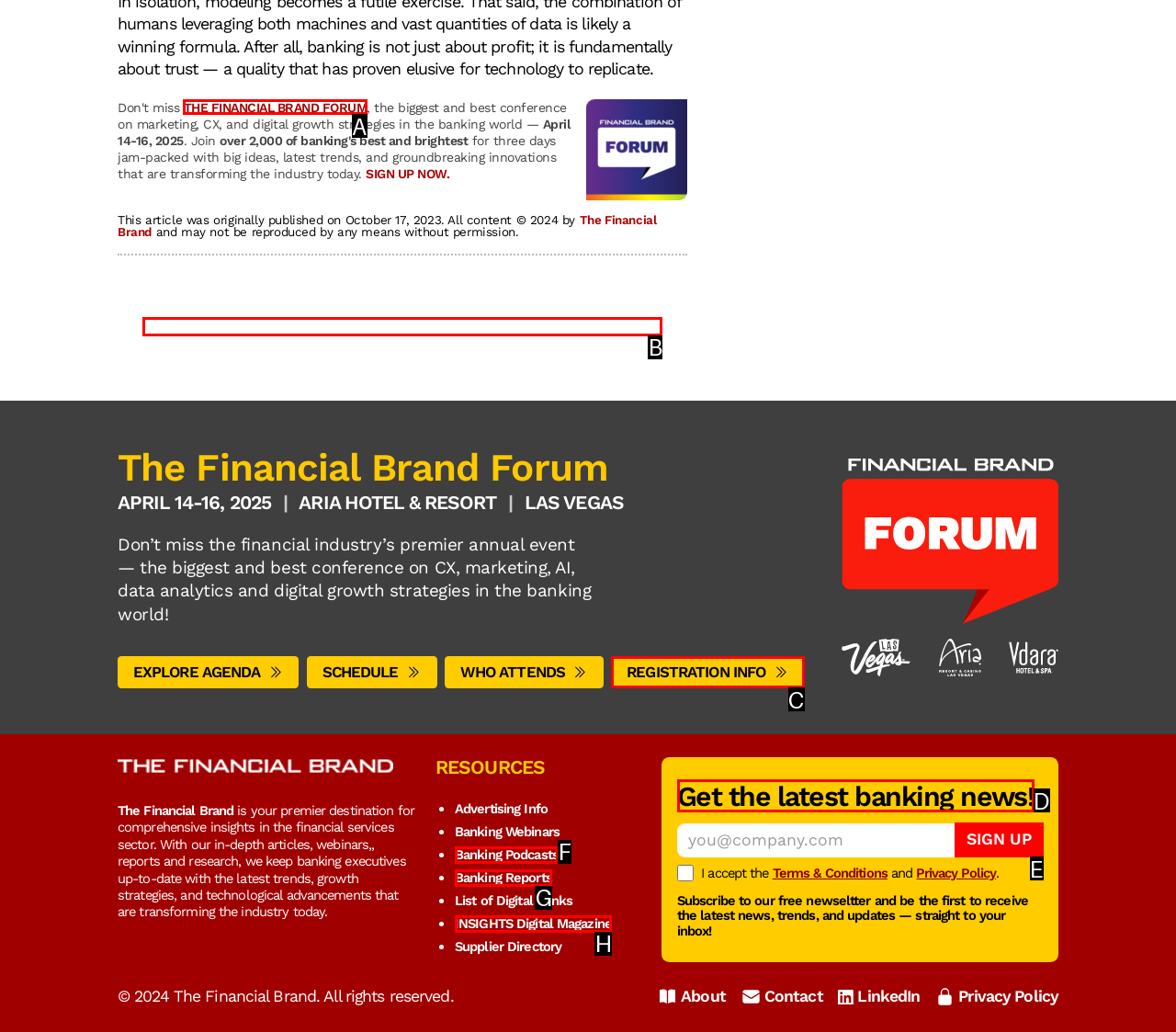Determine the letter of the element to click to accomplish this task: Get the latest banking news. Respond with the letter.

D